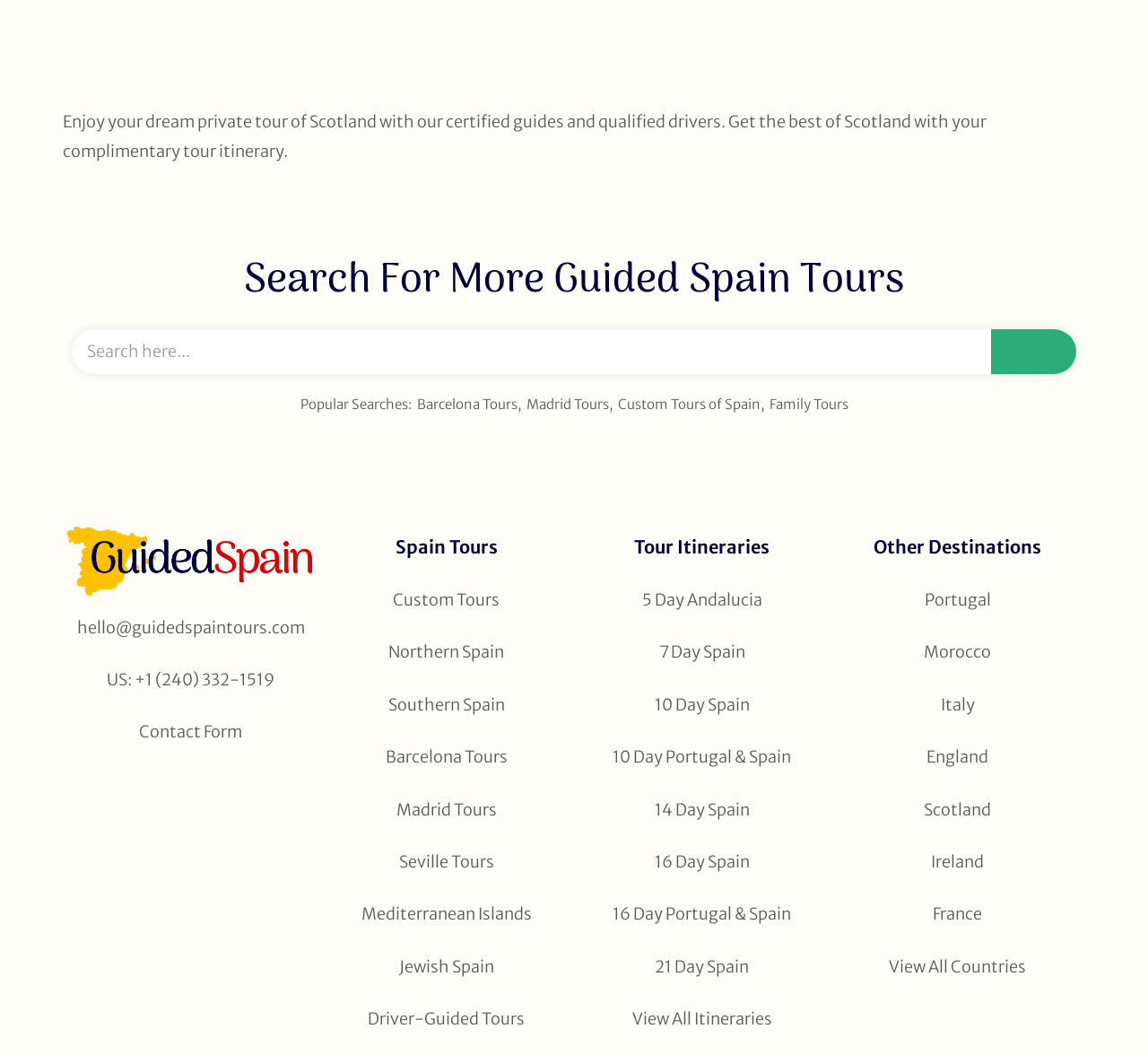Find the bounding box coordinates of the area that needs to be clicked in order to achieve the following instruction: "View Spain Tours". The coordinates should be specified as four float numbers between 0 and 1, i.e., [left, top, right, bottom].

[0.344, 0.508, 0.433, 0.529]